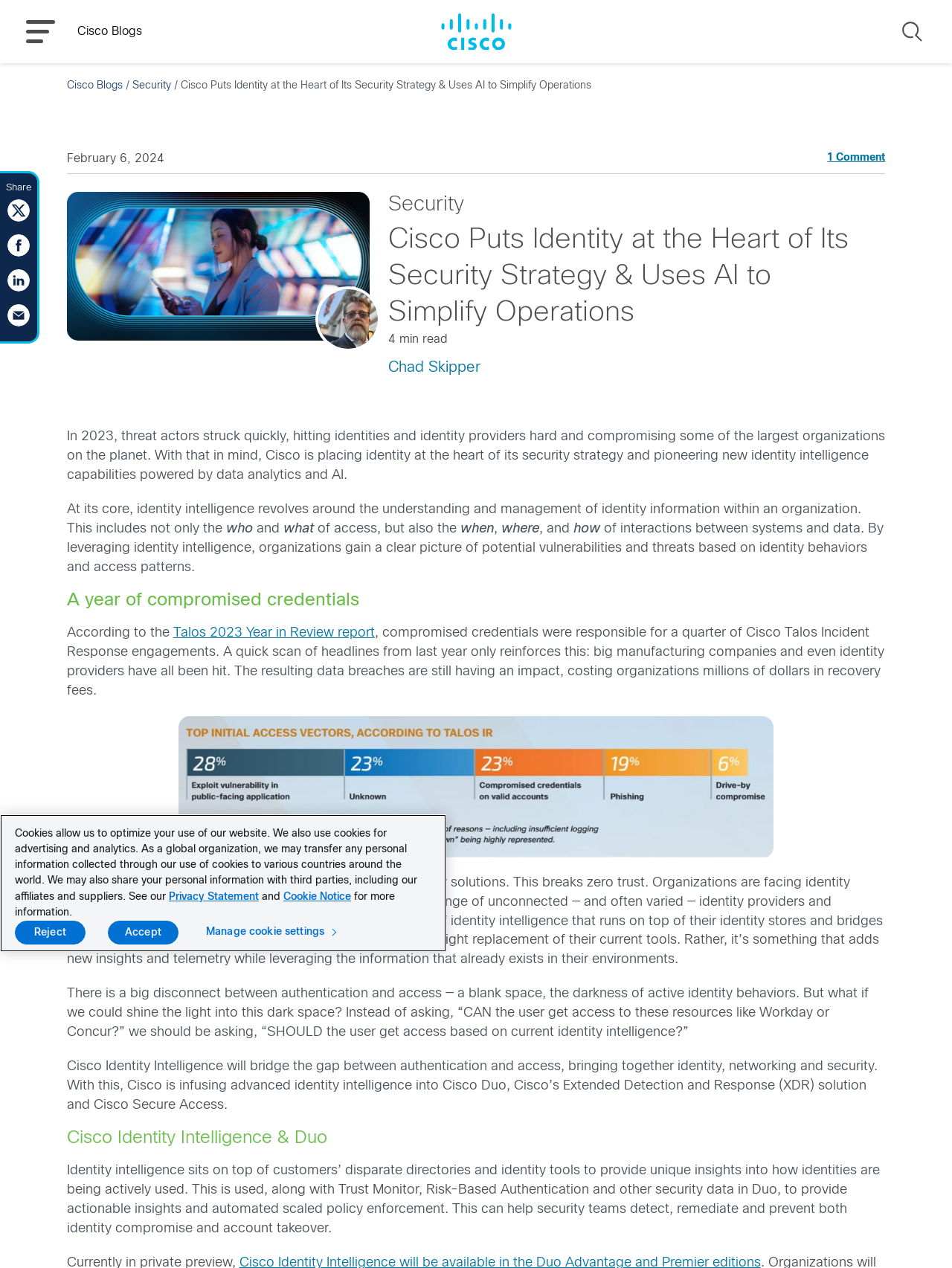Please identify the bounding box coordinates of the element I should click to complete this instruction: 'Search for something'. The coordinates should be given as four float numbers between 0 and 1, like this: [left, top, right, bottom].

[0.945, 0.014, 0.973, 0.035]